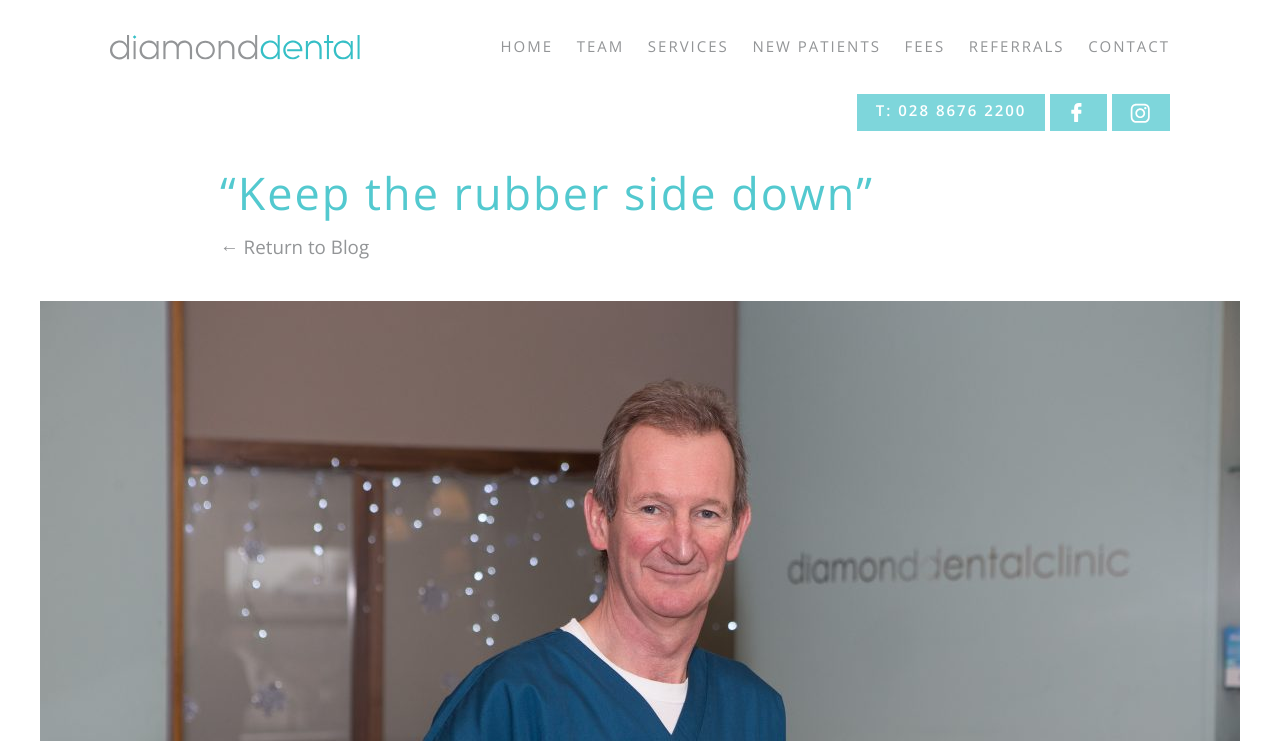Predict the bounding box of the UI element based on this description: "← Return to Blog".

[0.172, 0.317, 0.288, 0.351]